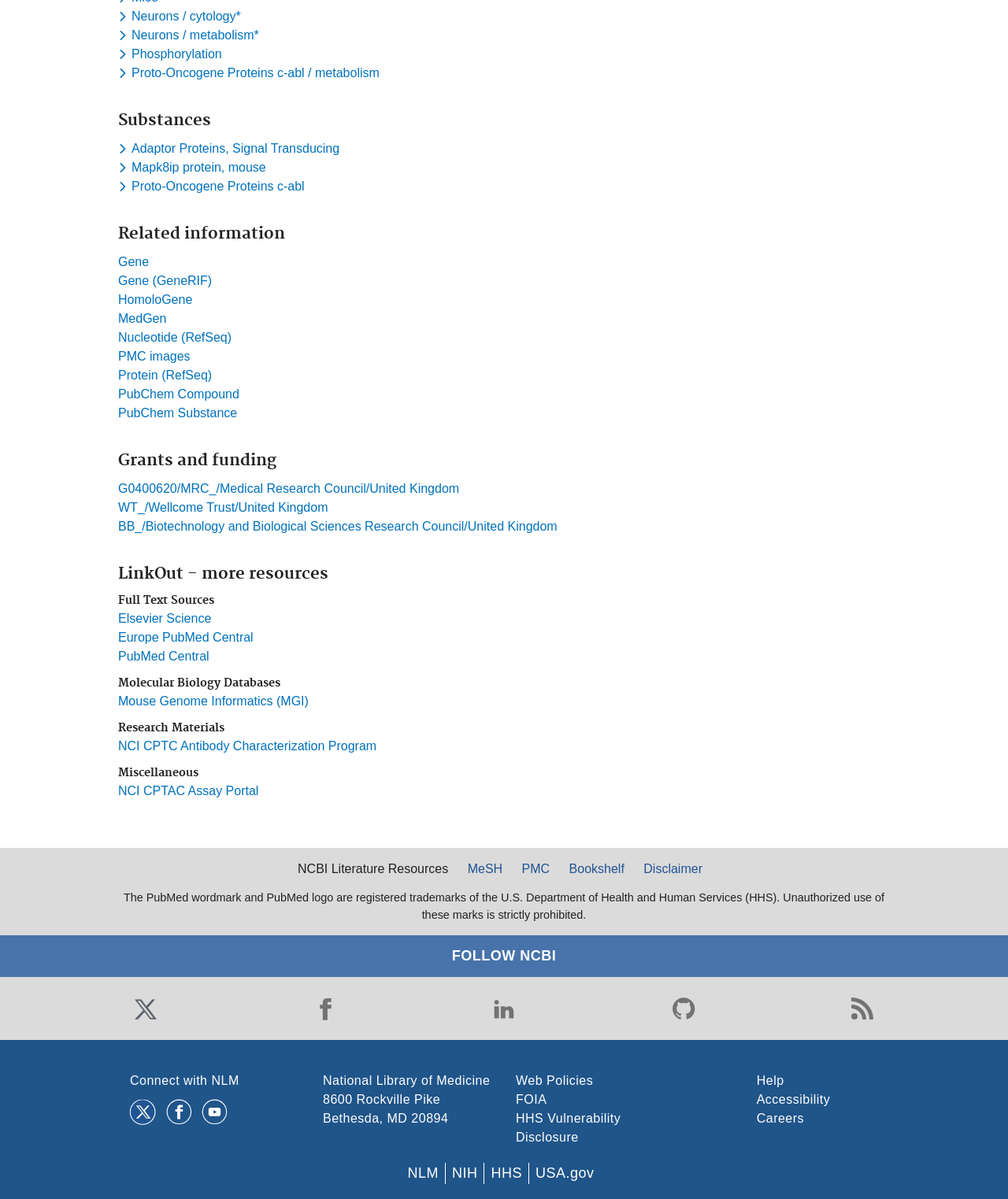Please indicate the bounding box coordinates for the clickable area to complete the following task: "Follow NCBI on Twitter". The coordinates should be specified as four float numbers between 0 and 1, i.e., [left, top, right, bottom].

[0.129, 0.828, 0.16, 0.854]